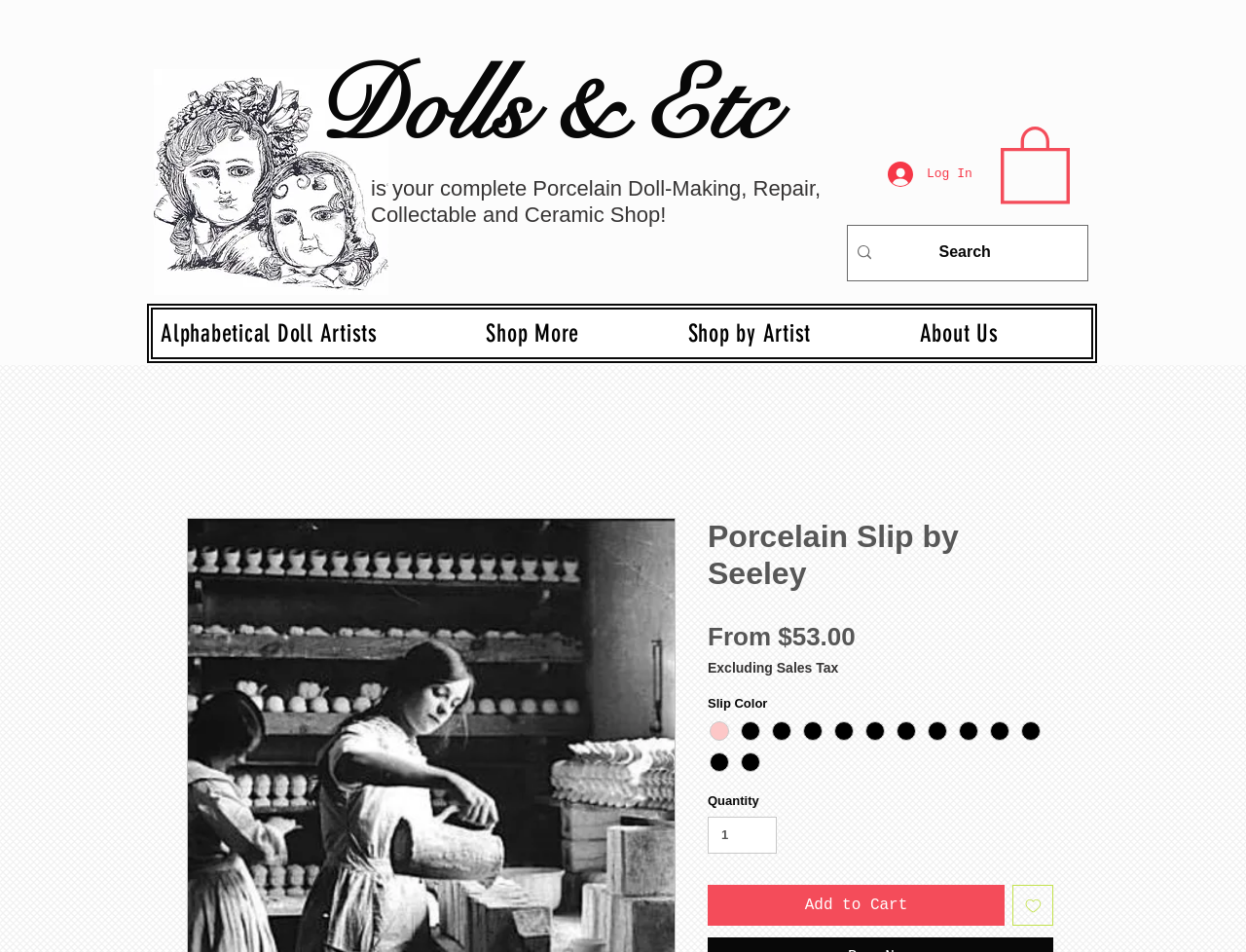Identify the main heading from the webpage and provide its text content.

Dolls & Etc